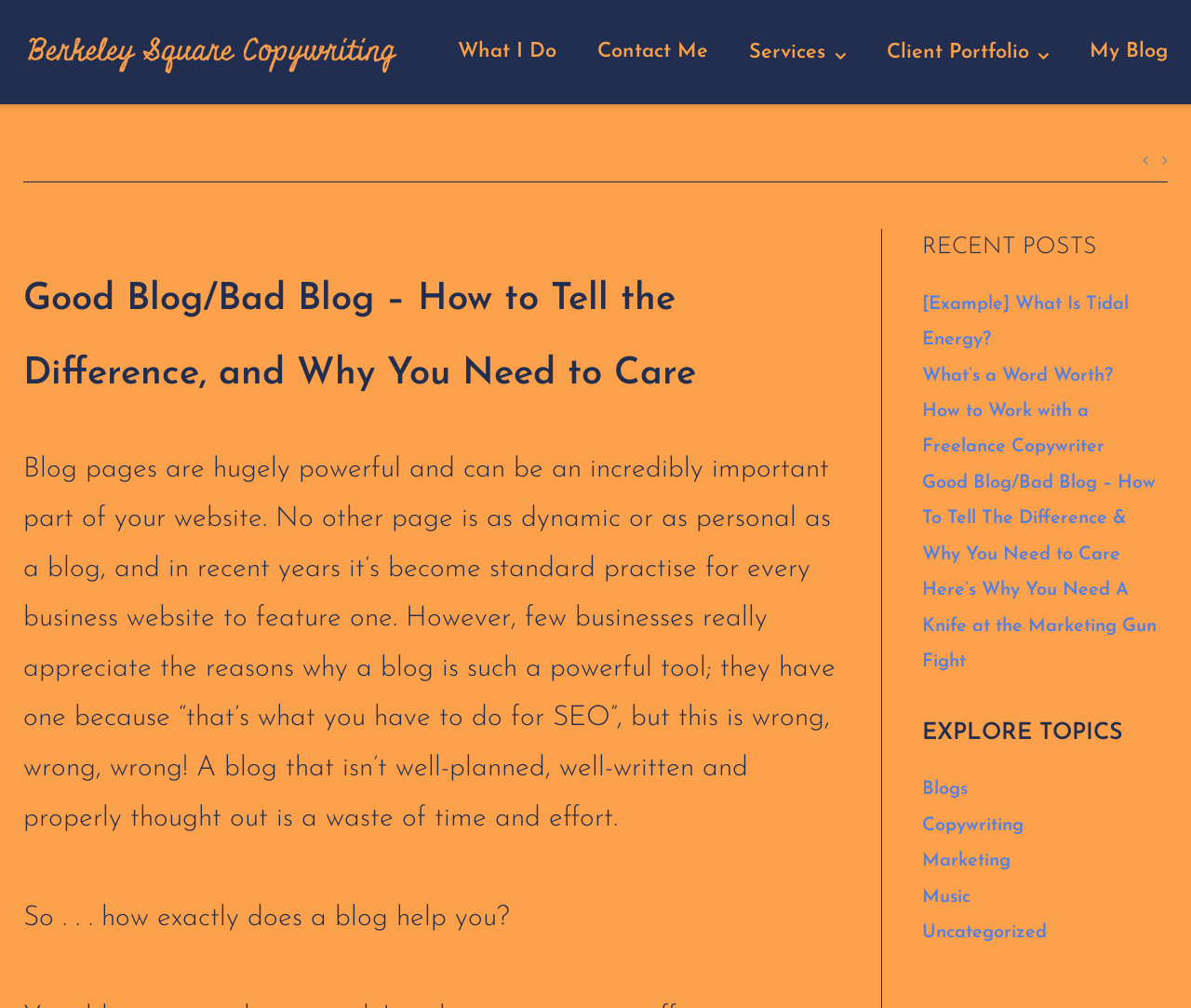Please extract the webpage's main title and generate its text content.

Good Blog/Bad Blog – How to Tell the Difference, and Why You Need to Care